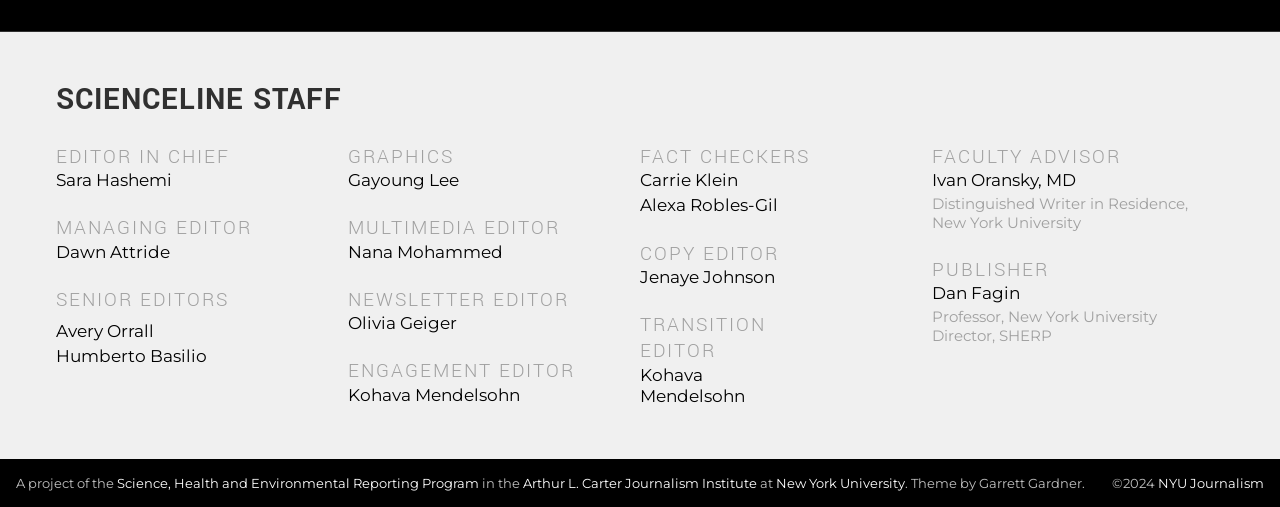Pinpoint the bounding box coordinates of the clickable element needed to complete the instruction: "Contact Dawn Attride". The coordinates should be provided as four float numbers between 0 and 1: [left, top, right, bottom].

[0.044, 0.477, 0.133, 0.516]